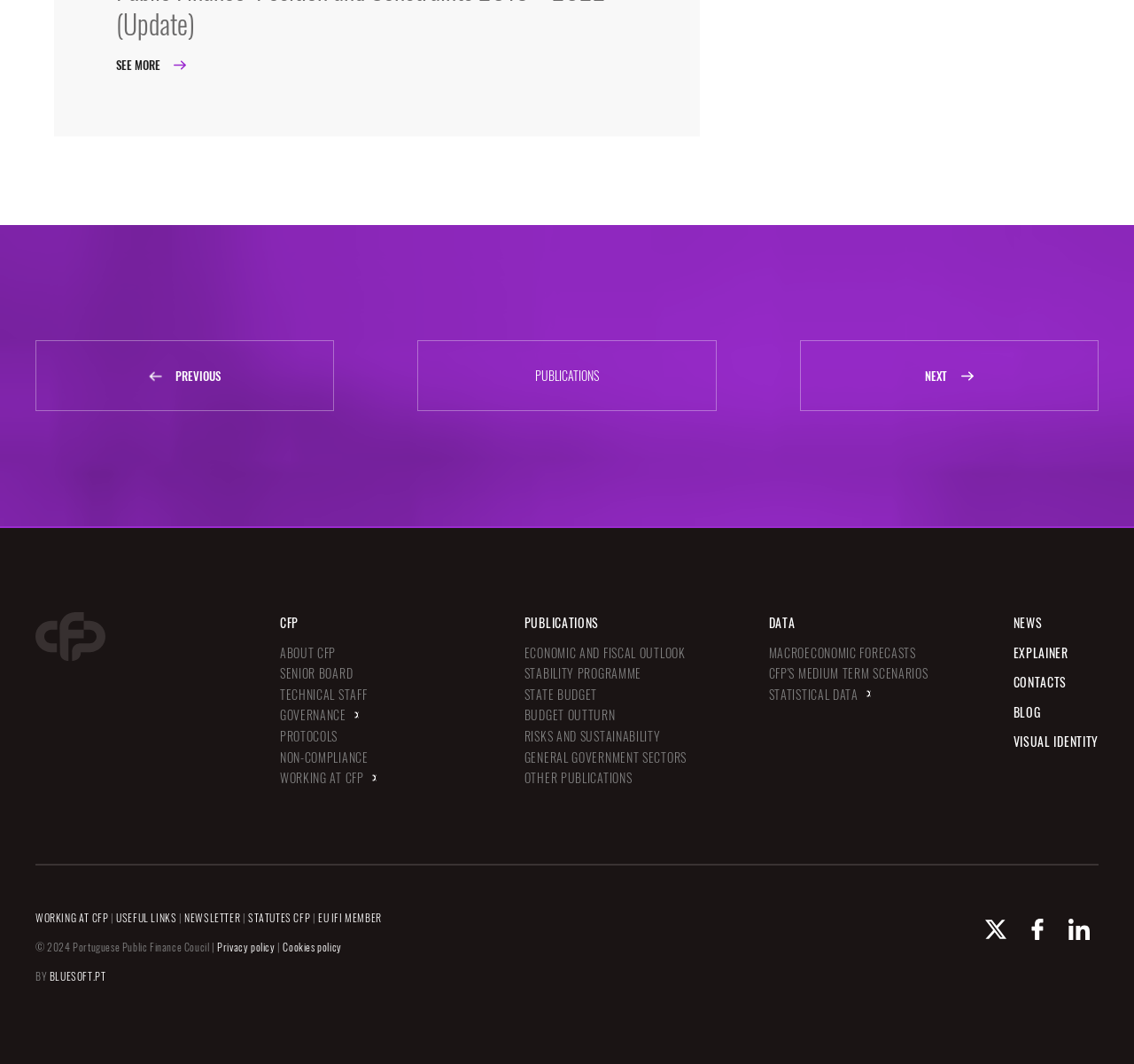Determine the bounding box coordinates of the UI element that matches the following description: "Instagram: @monicajeandurr". The coordinates should be four float numbers between 0 and 1 in the format [left, top, right, bottom].

None